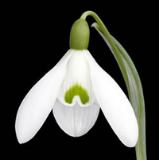Offer an in-depth caption that covers the entire scene depicted in the image.

The image showcases a stunning close-up of a snowdrop flower, scientifically known as *Galanthus*. Its delicate white petals elegantly frame a bright green heart, creating a striking contrast against a deep black background. This composition highlights the flower's intricate details and natural beauty, making it an exquisite representation of fine art photography. The piece is part of Debbie Monique Jolliff's gallery, emphasizing her keen interest in capturing the beauty of the natural world through photography.